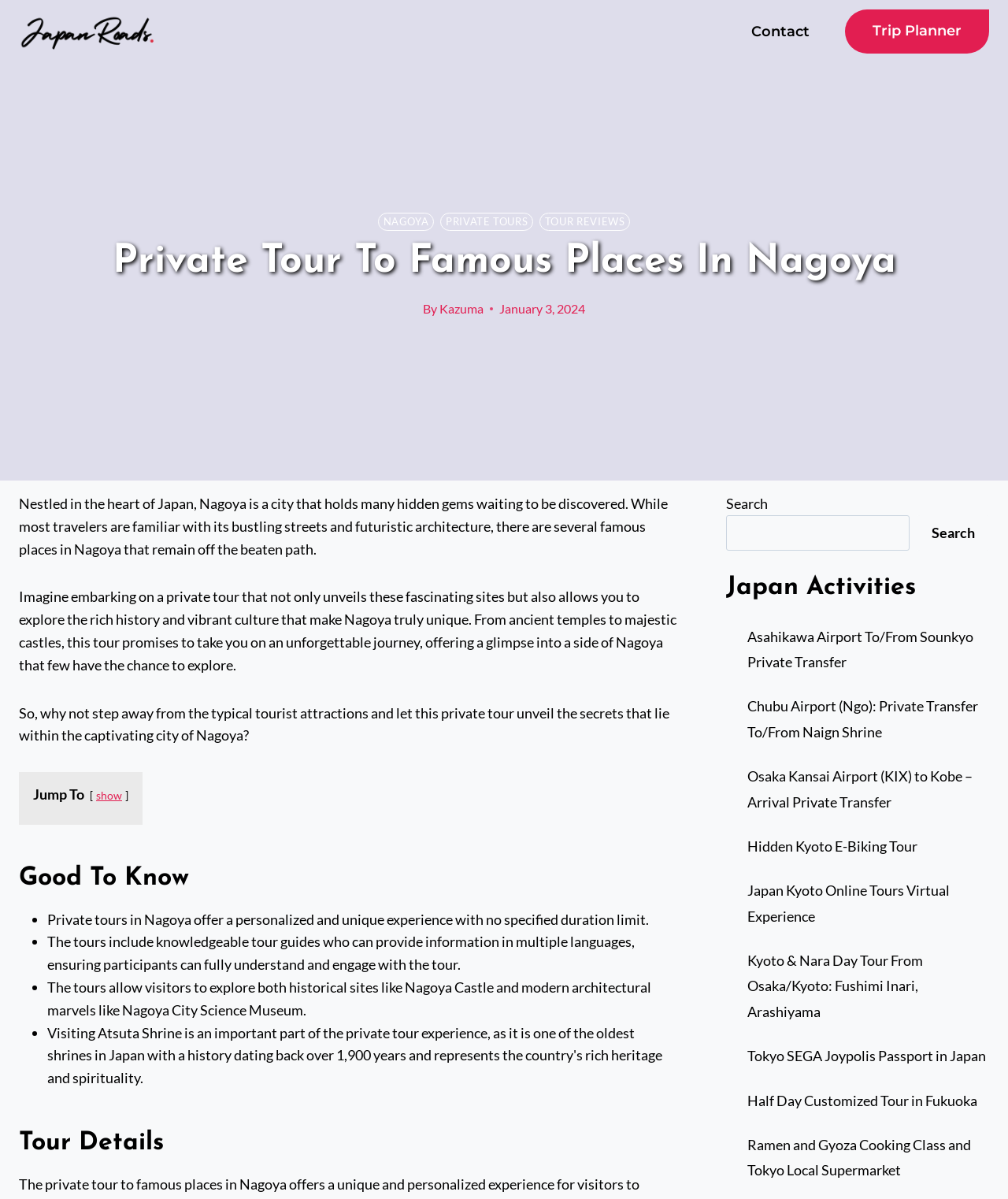Could you please study the image and provide a detailed answer to the question:
What is the name of the city being toured?

The webpage is about a private tour to famous places in Nagoya, Japan, so the city being toured is Nagoya.